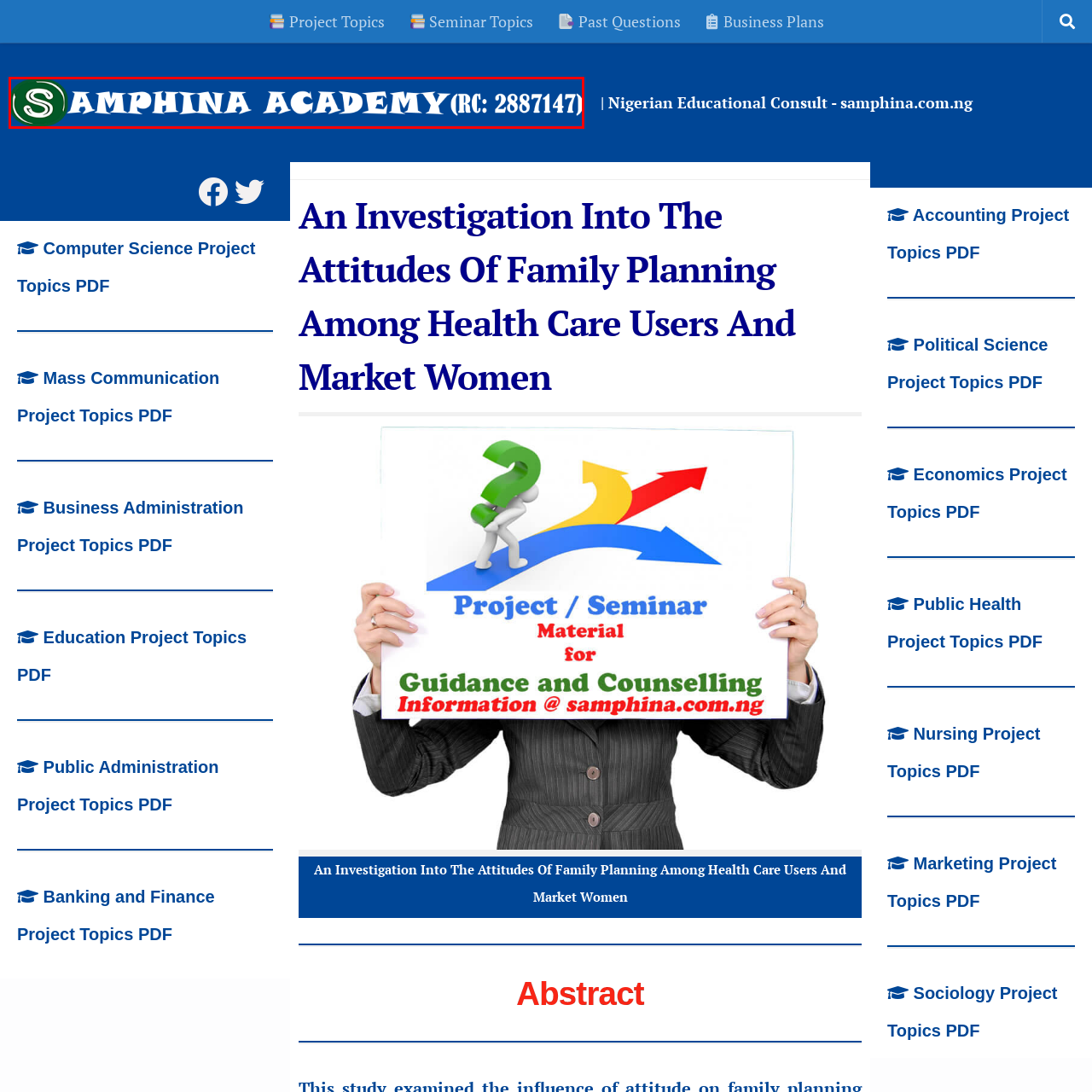View the area enclosed by the red box, What is the background color of the logo? Respond using one word or phrase.

rich blue